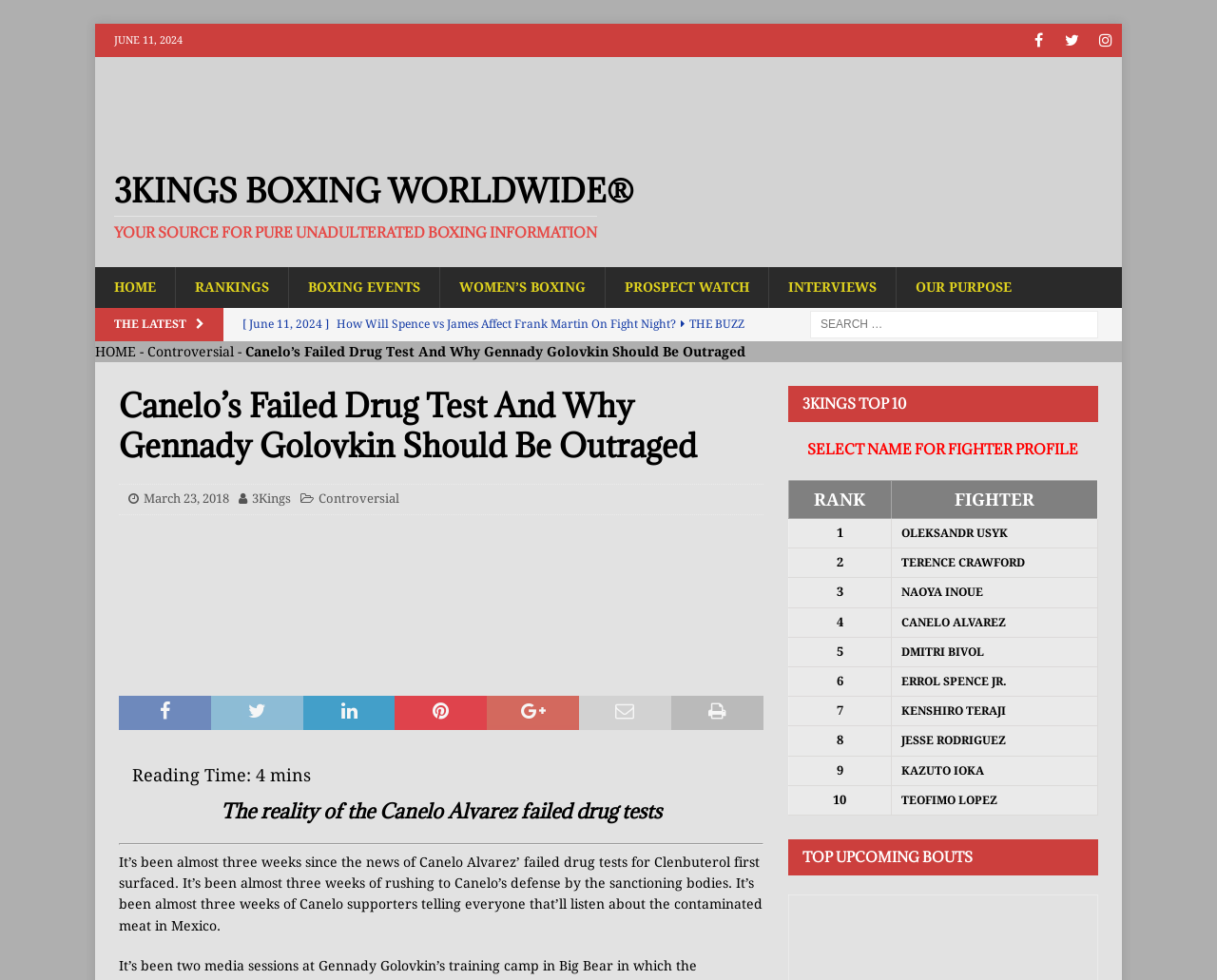Describe the webpage in detail, including text, images, and layout.

This webpage is about 3Kings Boxing, a website that provides news, rankings, and information about the boxing world. At the top of the page, there is a logo and a navigation menu with links to different sections of the website, including "Home", "Rankings", "Boxing Events", and more. Below the navigation menu, there is a section with social media links to Facebook, Twitter, and Instagram.

The main content of the page is divided into two columns. The left column features a list of news articles with titles, dates, and short summaries. The articles are arranged in a vertical list, with the most recent articles at the top. Each article has a link to read more.

The right column has a section with a heading "3KINGS TOP 10" and a table with rankings of boxers. The table has columns for rank, fighter, and other information. Each row in the table represents a different boxer, with links to their profiles.

Below the table, there is a section with a heading "SELECT NAME FOR FIGHTER PROFILE" and a search box where users can search for a specific boxer's profile.

At the very top of the page, there is a date "JUNE 11, 2024" and a link to the website's logo. The background of the page has a subtle texture, giving it a slightly rugged and sporty feel.

The main article on the page is titled "Canelo's Failed Drug Test And Why Gennady Golovkin Should Be Outraged" and has a heading with the same title. The article discusses the controversy surrounding Canelo Alvarez's failed drug tests and its implications for the boxing world. The article is divided into sections with headings and has a few links to other articles and profiles. There is also an image related to the article.